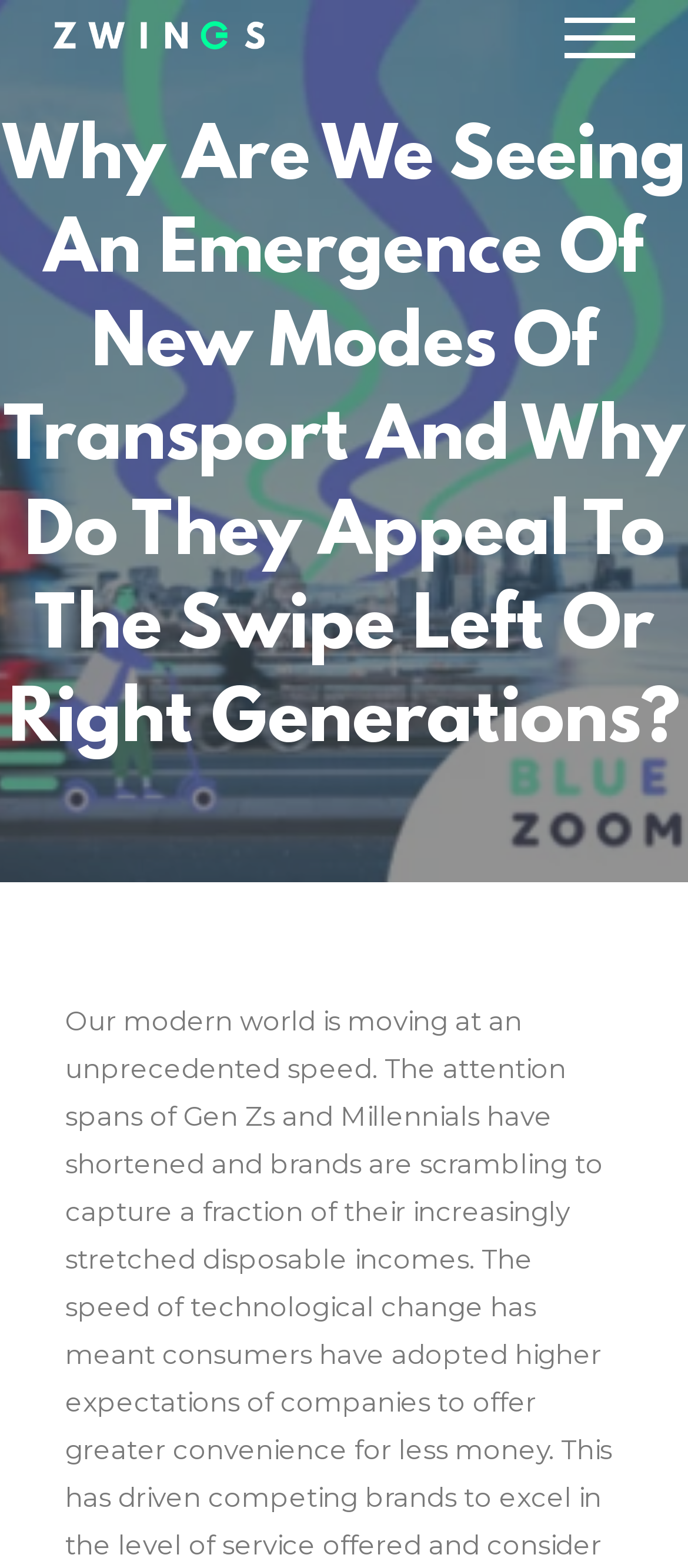Determine the bounding box for the described HTML element: "alt="Zwings"". Ensure the coordinates are four float numbers between 0 and 1 in the format [left, top, right, bottom].

[0.077, 0.014, 0.385, 0.031]